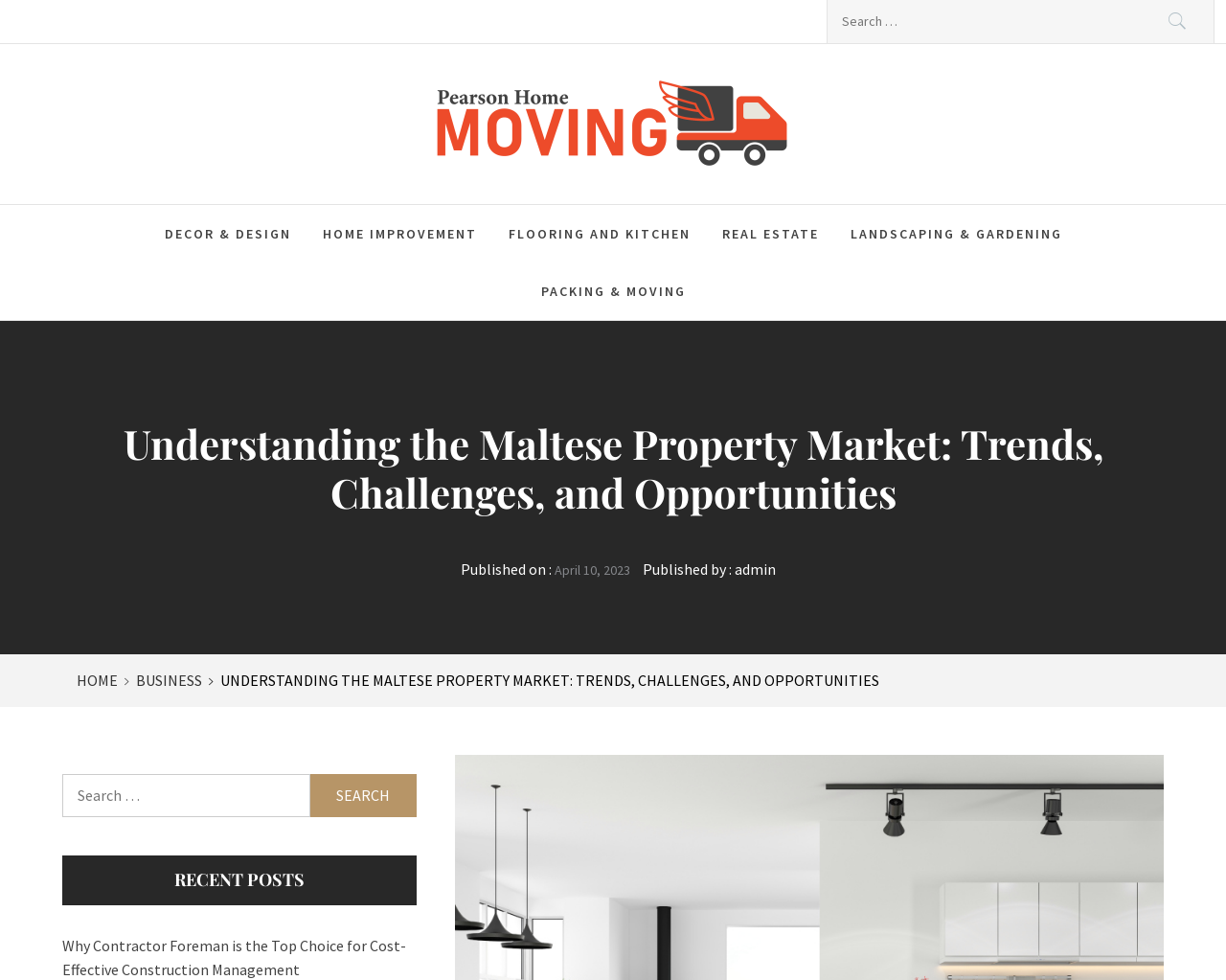Offer a comprehensive description of the webpage’s content and structure.

The webpage is about understanding the Maltese property market, featuring trends, challenges, and opportunities. At the top, there is a search bar with a "Search" button, allowing users to search for specific content. Below the search bar, there are two links to "Pearson Home Moving" with an accompanying image.

On the left side, there are several links categorized under "Home Improvement Information", including "DECOR & DESIGN", "HOME IMPROVEMENT", "FLOORING AND KITCHEN", "REAL ESTATE", "LANDSCAPING & GARDENING", and "PACKING & MOVING". 

The main content of the webpage is headed by "Understanding the Maltese Property Market: Trends, Challenges, and Opportunities", which is followed by the publication date "April 10, 2023" and the author "admin". 

Below the main content, there is a navigation section with breadcrumbs, featuring links to "HOME", "BUSINESS", and the current page "UNDERSTANDING THE MALTESE PROPERTY MARKET: TRENDS, CHALLENGES, AND OPPORTUNITIES". 

At the bottom, there is another search bar with a "Search" button, and a heading "RECENT POSTS".